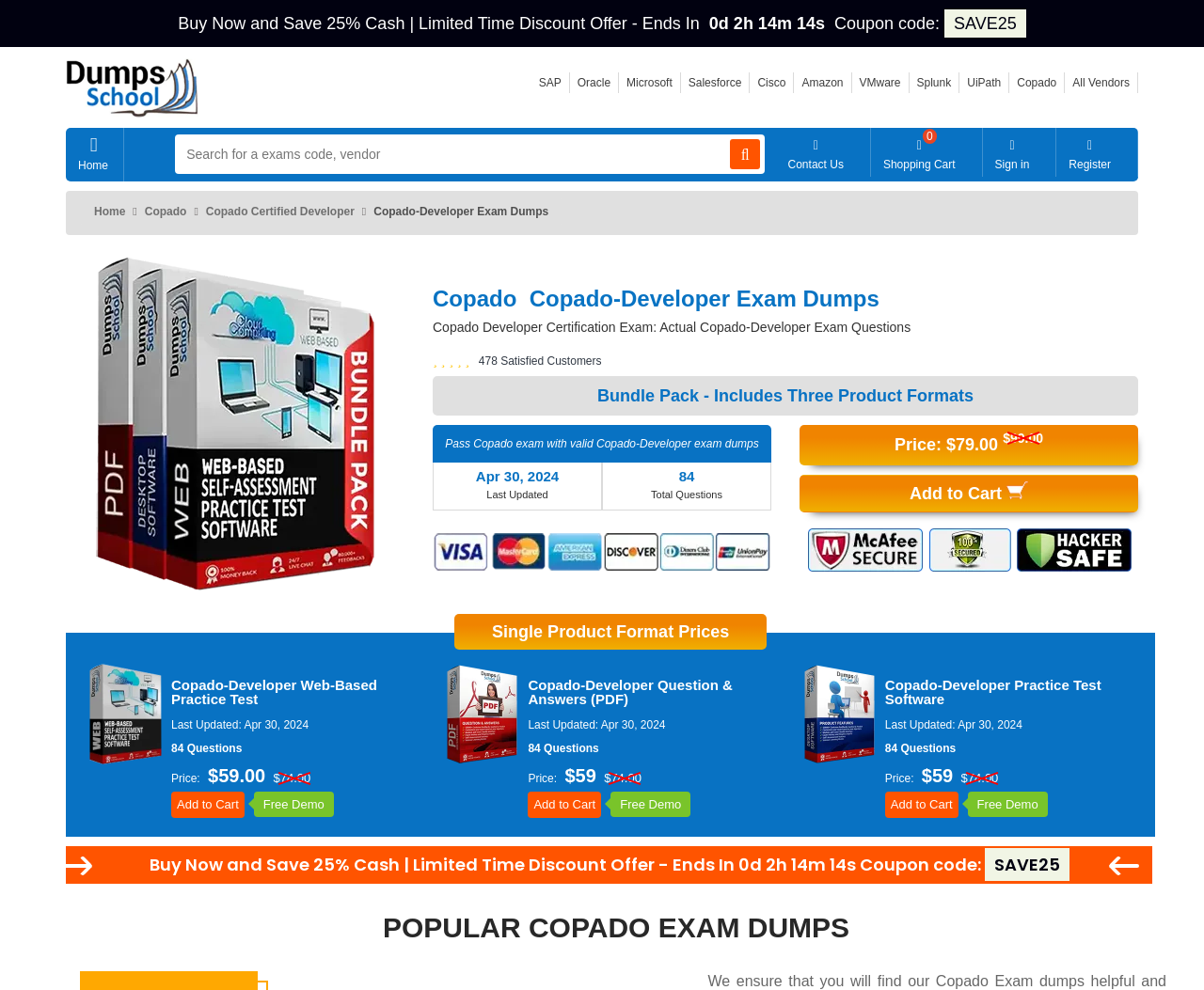Given the following UI element description: "aria-label="Site logo"", find the bounding box coordinates in the webpage screenshot.

[0.055, 0.105, 0.165, 0.122]